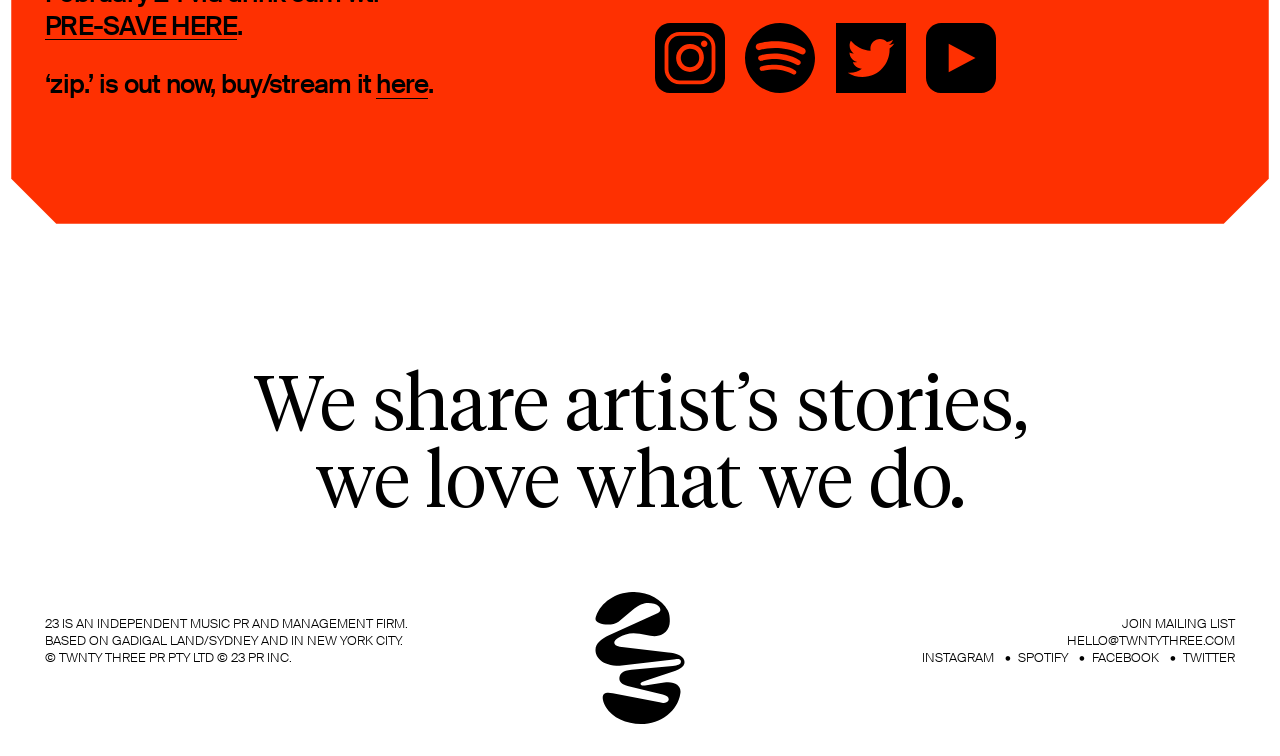What is the email address to contact the firm? From the image, respond with a single word or brief phrase.

HELLO@TWNTYTHREE.COM